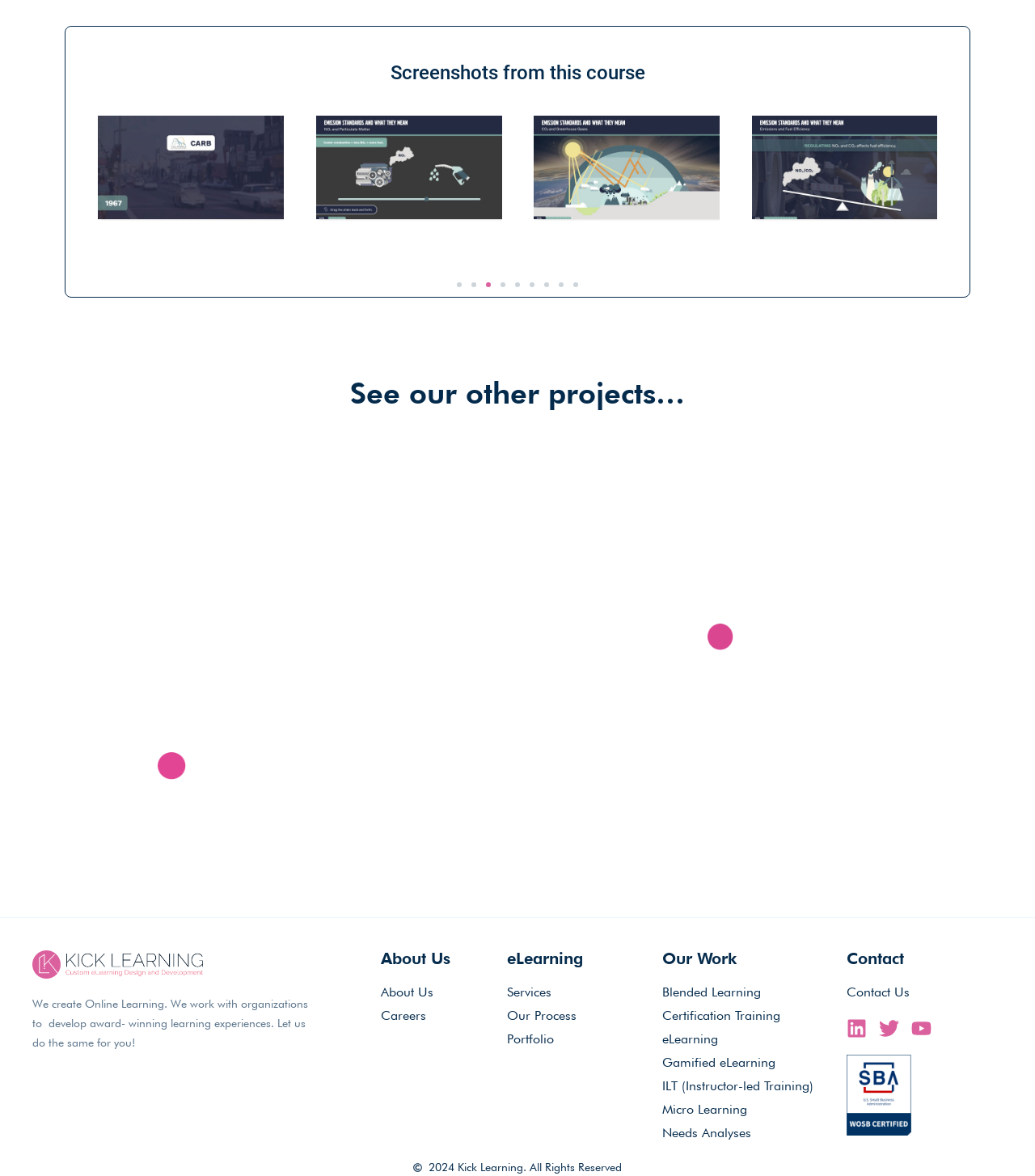What is the carousel used for?
Using the image as a reference, give a one-word or short phrase answer.

Showing projects